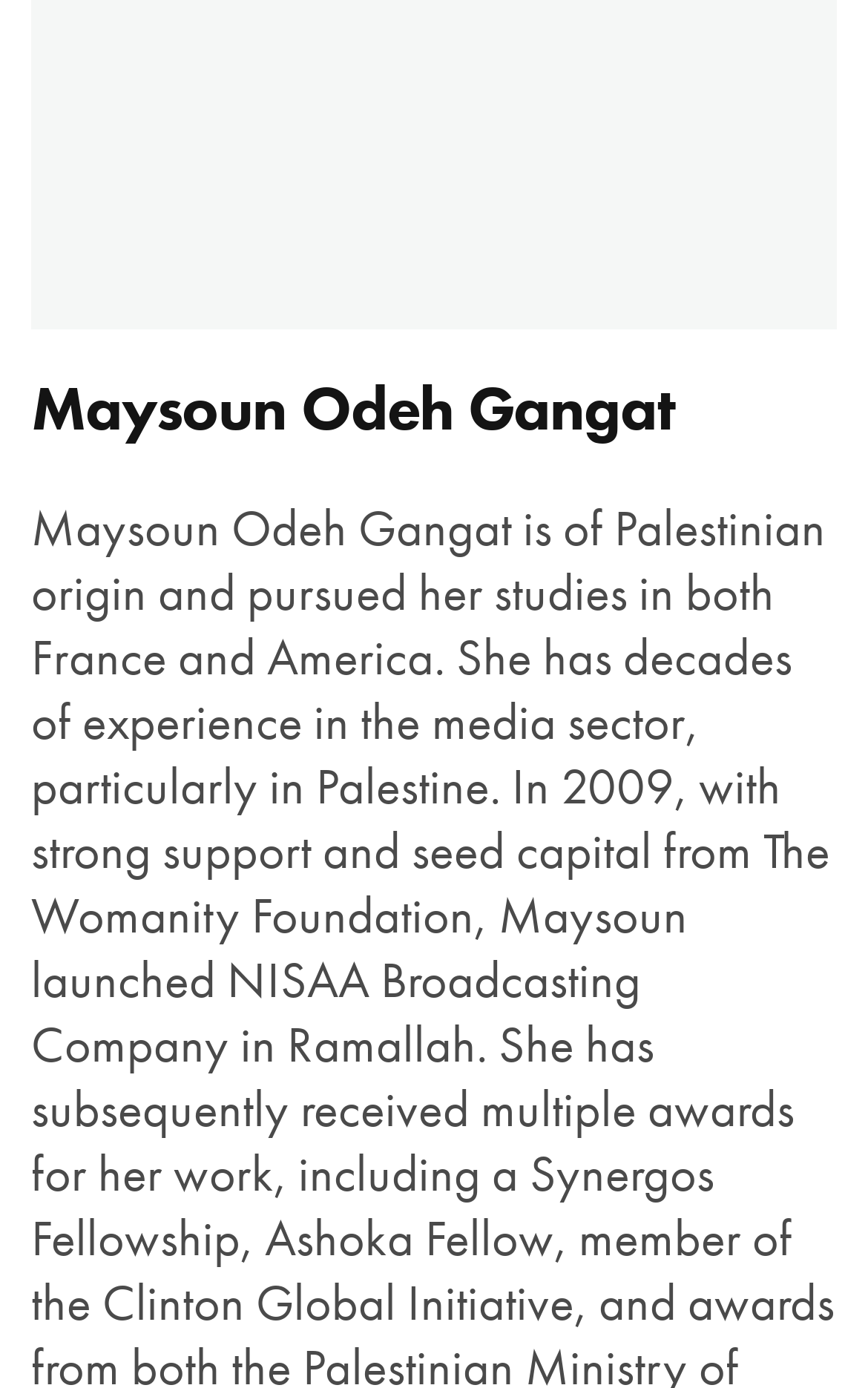Locate the bounding box coordinates of the UI element described by: "Resources". Provide the coordinates as four float numbers between 0 and 1, formatted as [left, top, right, bottom].

[0.036, 0.532, 0.964, 0.604]